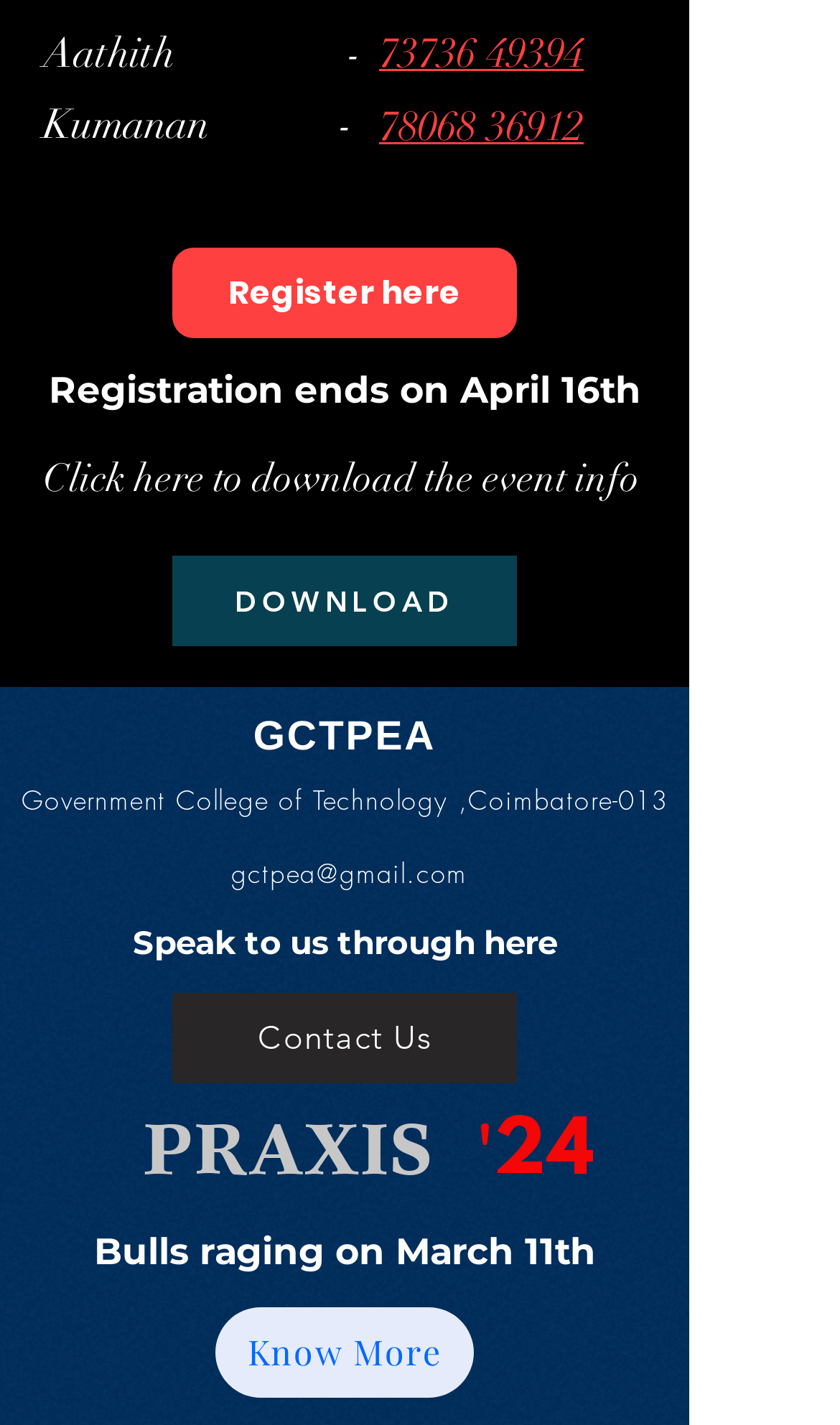Using the description: "Register here", determine the UI element's bounding box coordinates. Ensure the coordinates are in the format of four float numbers between 0 and 1, i.e., [left, top, right, bottom].

[0.205, 0.174, 0.615, 0.237]